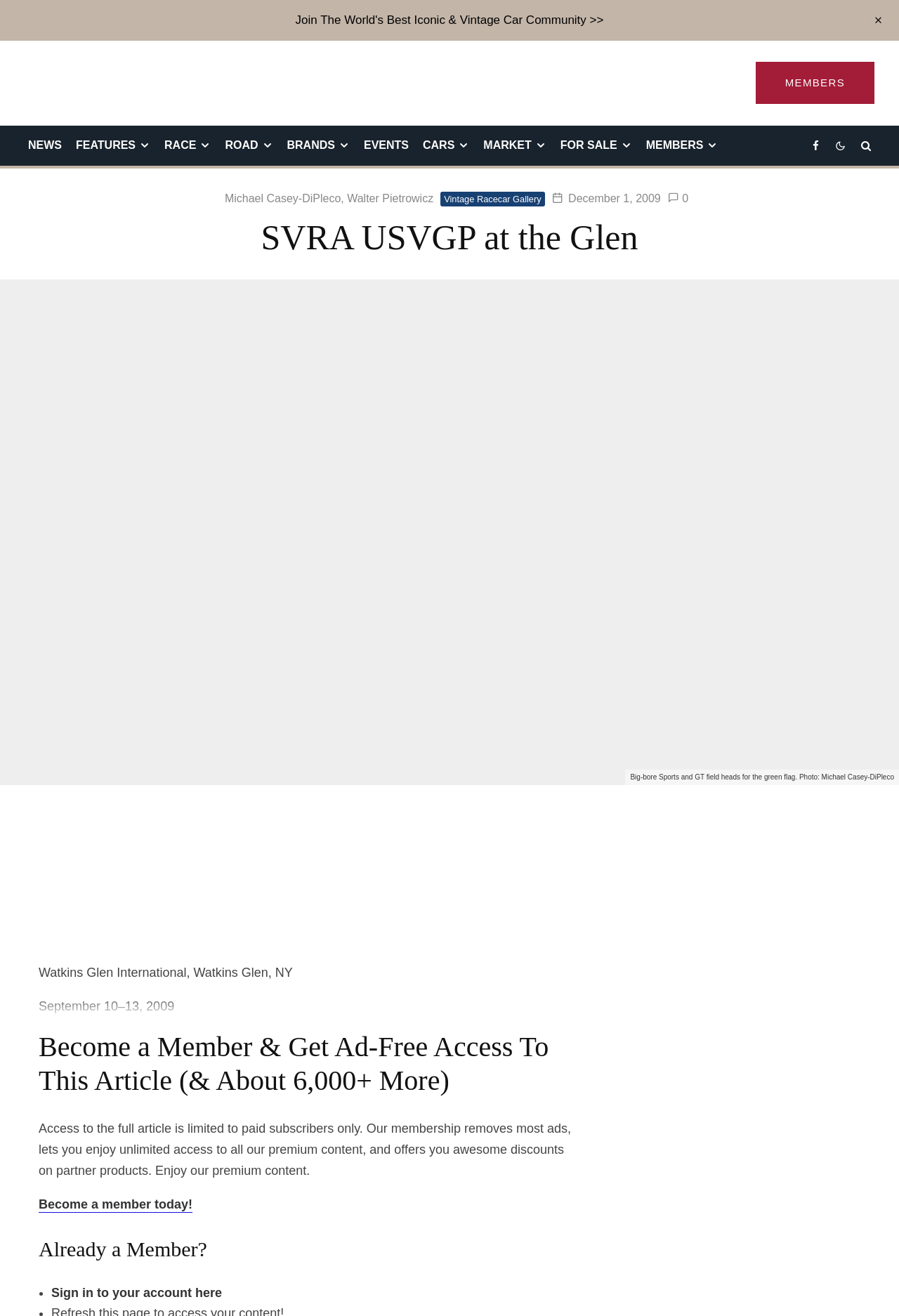Utilize the details in the image to give a detailed response to the question: How many images are on this webpage?

I counted the number of image elements on the webpage and found three images. One is located at the top of the page, and the other two are located at the bottom of the page, inside the article section.